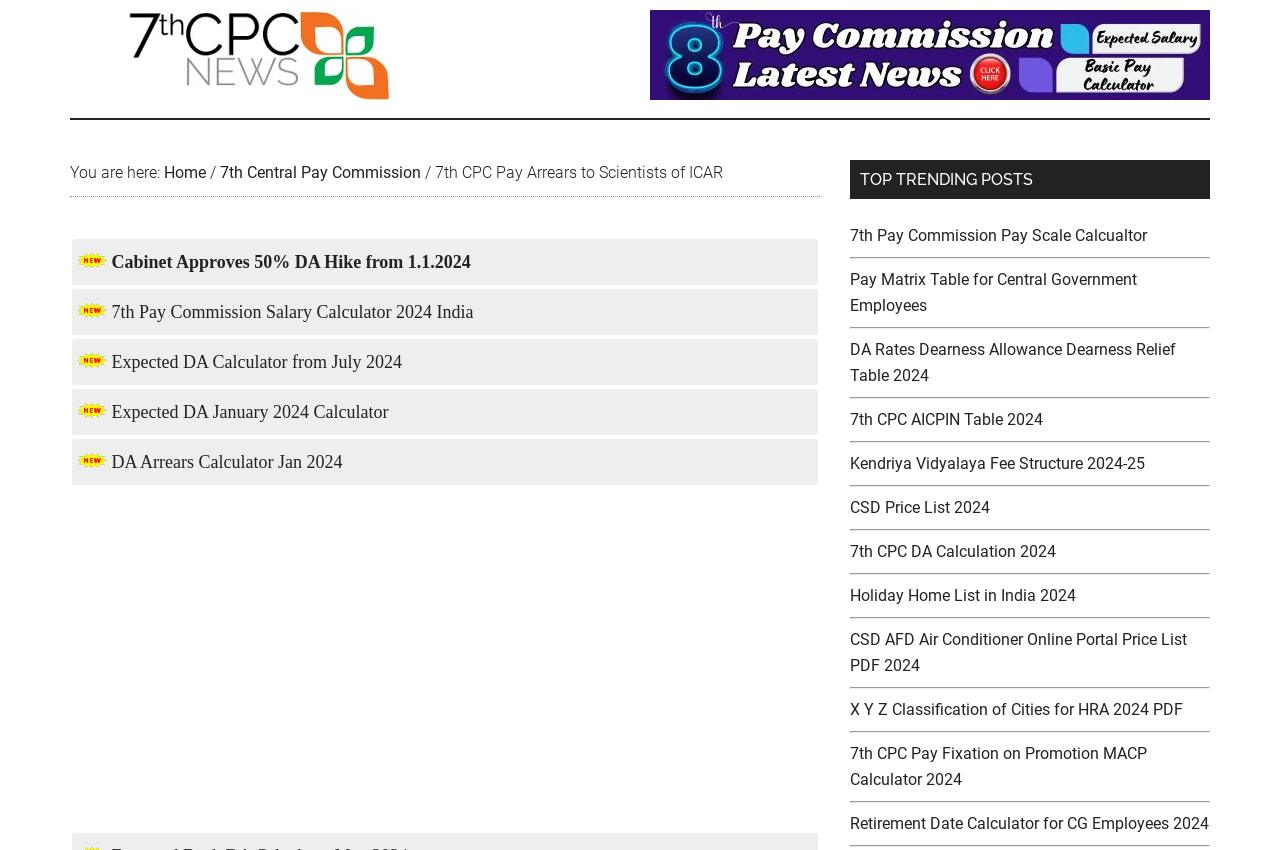How many links are in the 'TOP TRENDING POSTS' section?
Answer the question based on the image using a single word or a brief phrase.

13